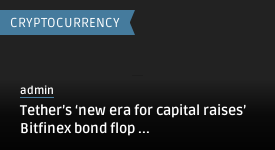Craft a detailed explanation of the image.

The image features a section from an article related to cryptocurrency, prominently displaying the category "CRYPTOCURRENCY" in a blue banner at the top. Below this, in smaller text, the word "admin" indicates the author or administrative note related to the content. The main title reads "Tether's 'new era for capital raises' Bitfinex bond flop ...", suggesting a focus on recent developments or controversies involving Tether and Bitfinex in the context of cryptocurrency finance. The design elements and typography highlight the importance of the information presented, which is likely to engage readers interested in the latest trends and news in the cryptocurrency space.